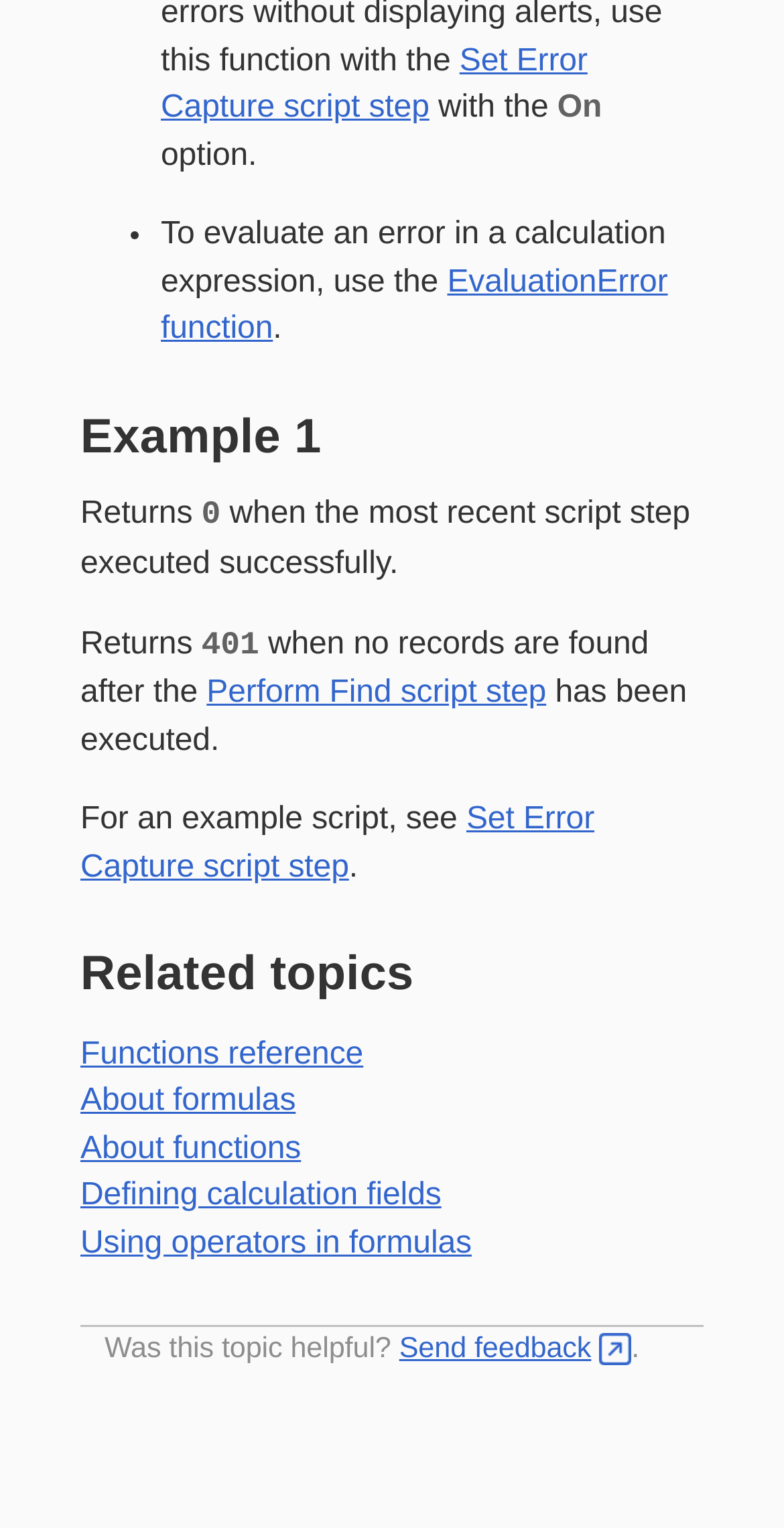Locate the bounding box coordinates of the element's region that should be clicked to carry out the following instruction: "Visit the 'Perform Find script step'". The coordinates need to be four float numbers between 0 and 1, i.e., [left, top, right, bottom].

[0.264, 0.442, 0.697, 0.464]